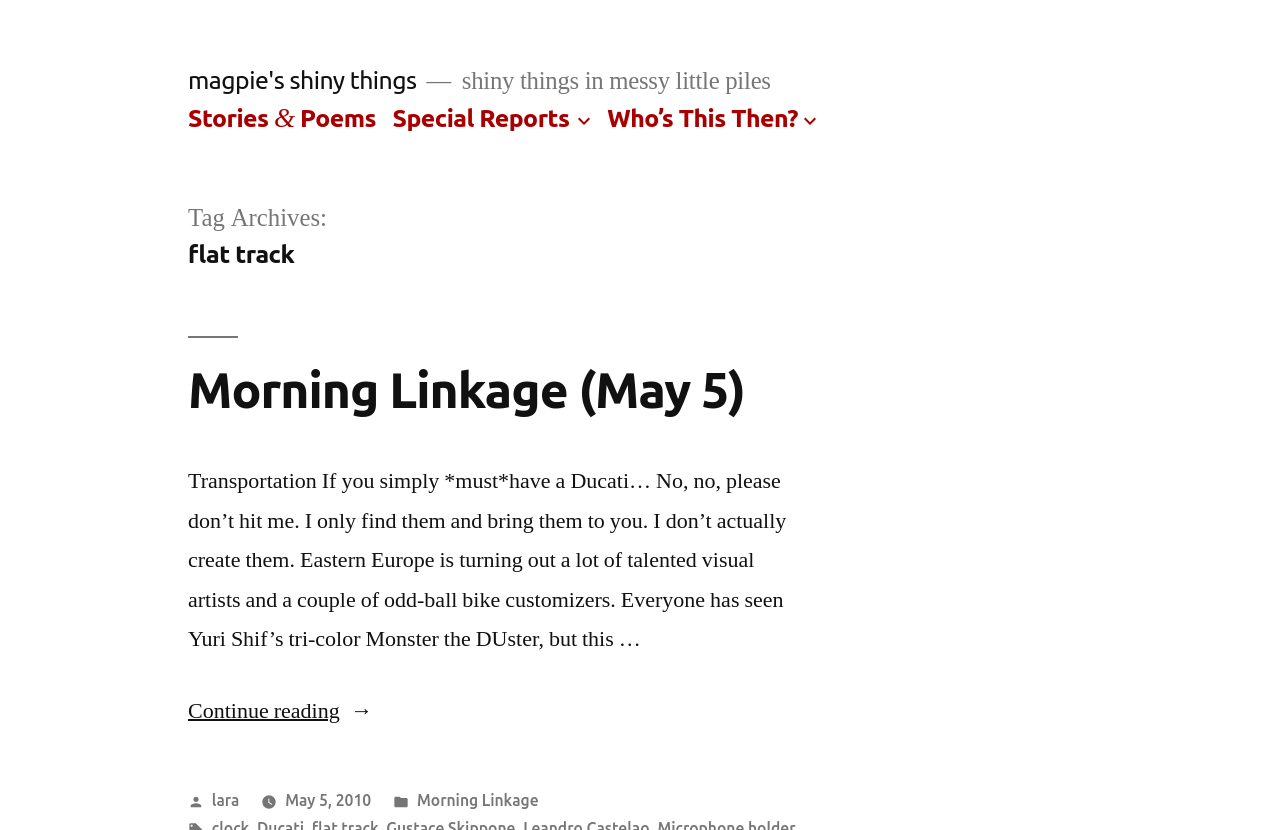Determine the bounding box coordinates of the area to click in order to meet this instruction: "expand Special Reports menu".

[0.307, 0.126, 0.445, 0.16]